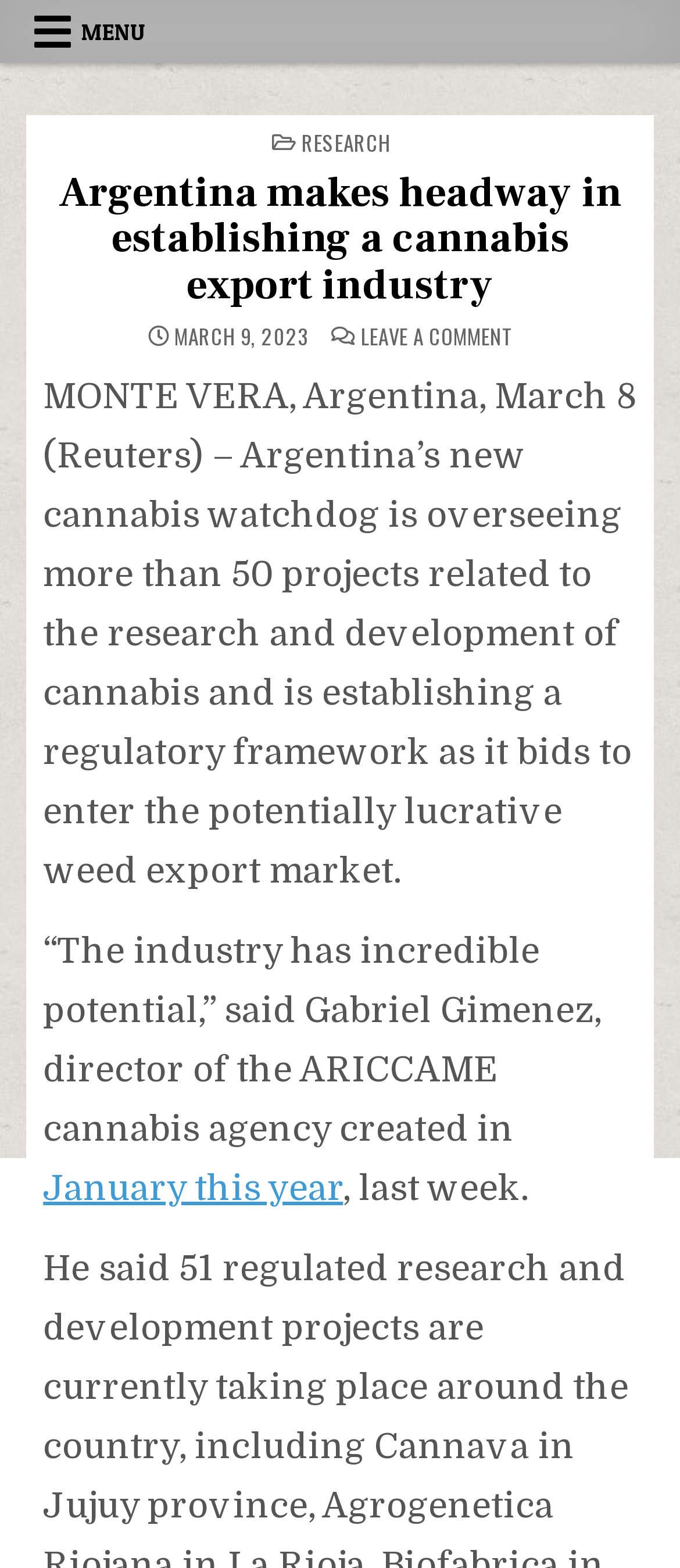Give a concise answer using one word or a phrase to the following question:
What is the potential of the cannabis industry according to Gabriel Gimenez?

incredible